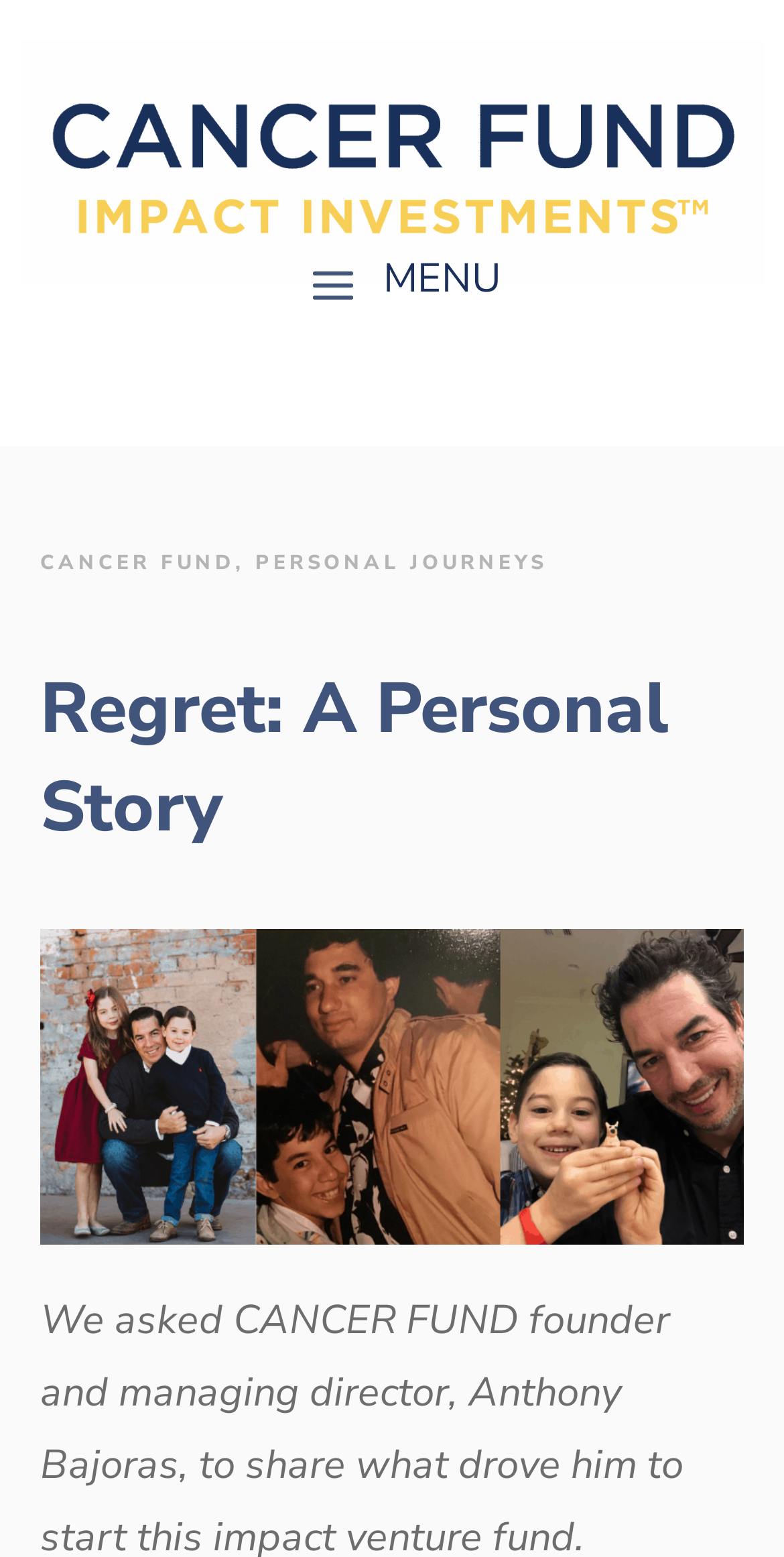Given the webpage screenshot and the description, determine the bounding box coordinates (top-left x, top-left y, bottom-right x, bottom-right y) that define the location of the UI element matching this description: CANCER FUND

[0.051, 0.352, 0.3, 0.37]